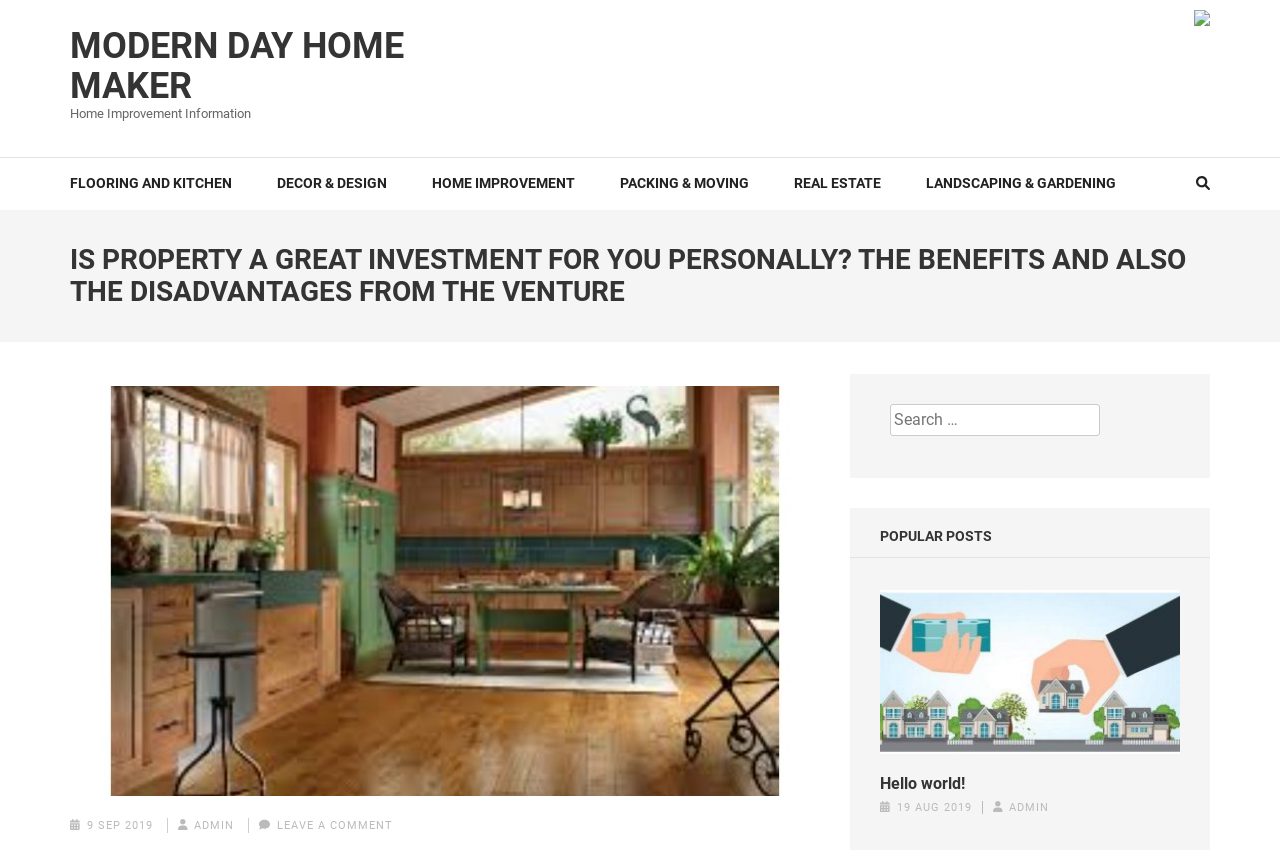Generate the text content of the main heading of the webpage.

IS PROPERTY A GREAT INVESTMENT FOR YOU PERSONALLY? THE BENEFITS AND ALSO THE DISADVANTAGES FROM THE VENTURE